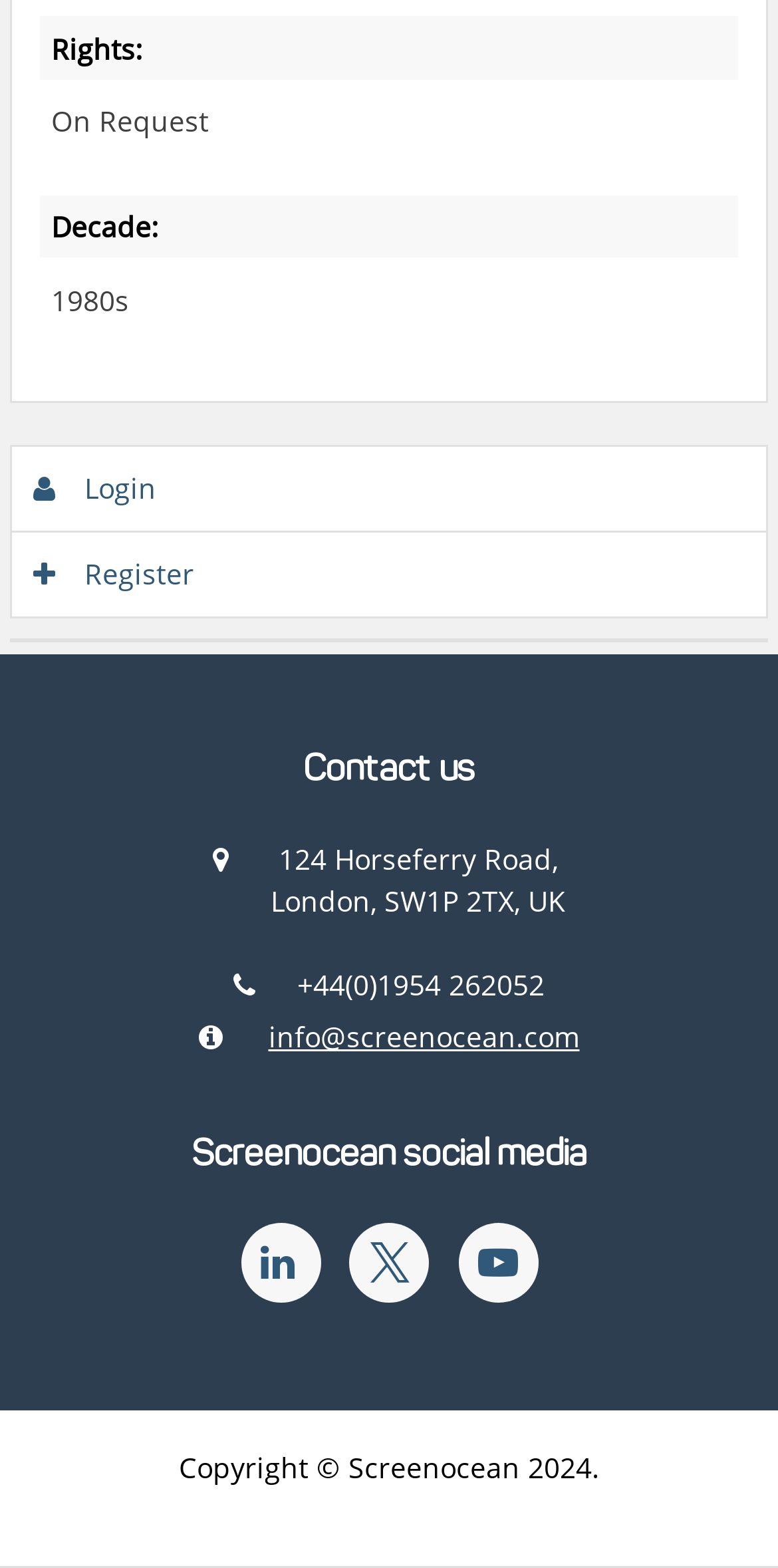Please provide a short answer using a single word or phrase for the question:
What is the phone number of Screenocean?

+44(0)1954 262052